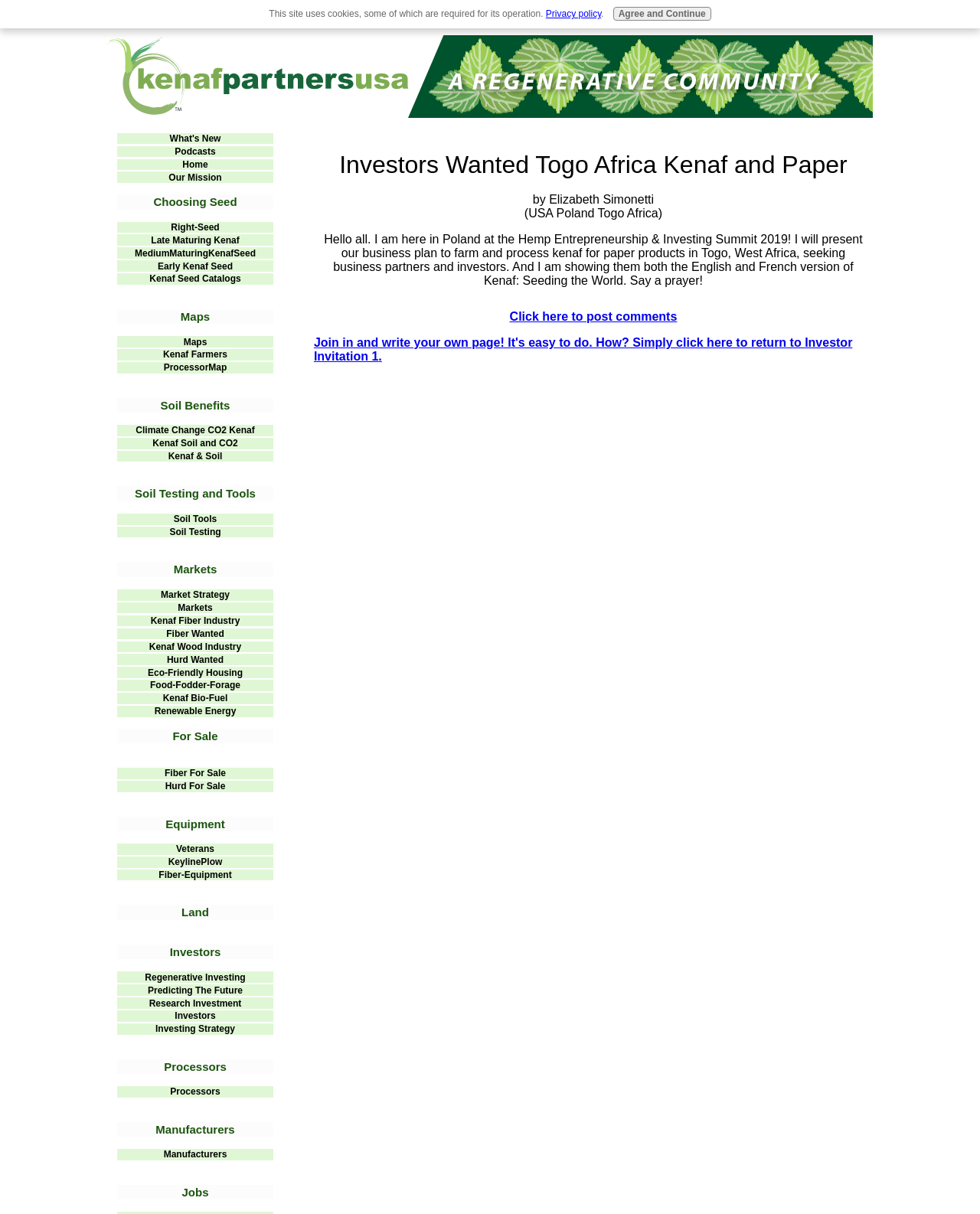Please identify the primary heading of the webpage and give its text content.

Investors Wanted Togo Africa Kenaf and Paper